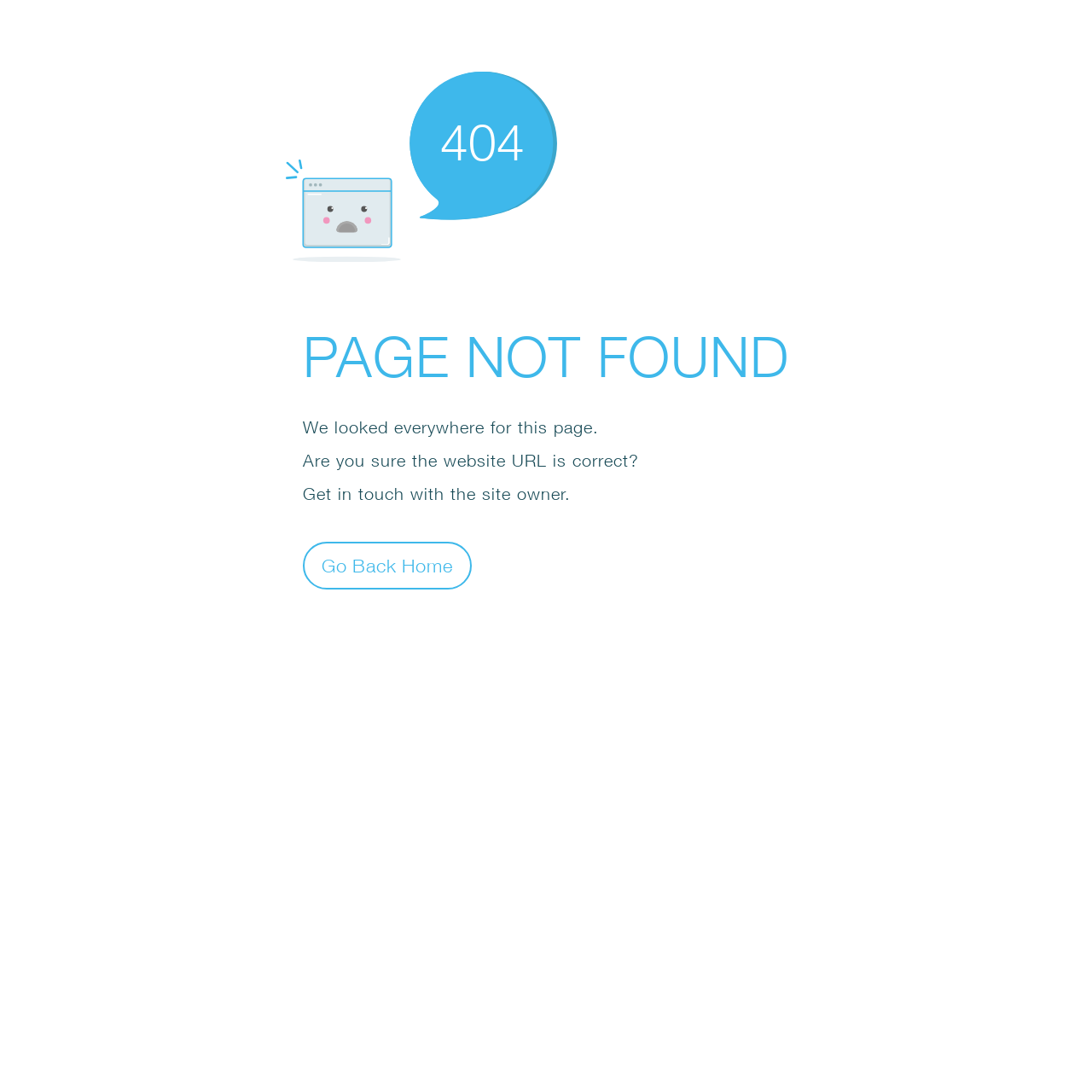What is the error code displayed?
Based on the screenshot, give a detailed explanation to answer the question.

The error code is displayed as a static text '404' within the SvgRoot element, which is a prominent element on the webpage, indicating that the page is not found.